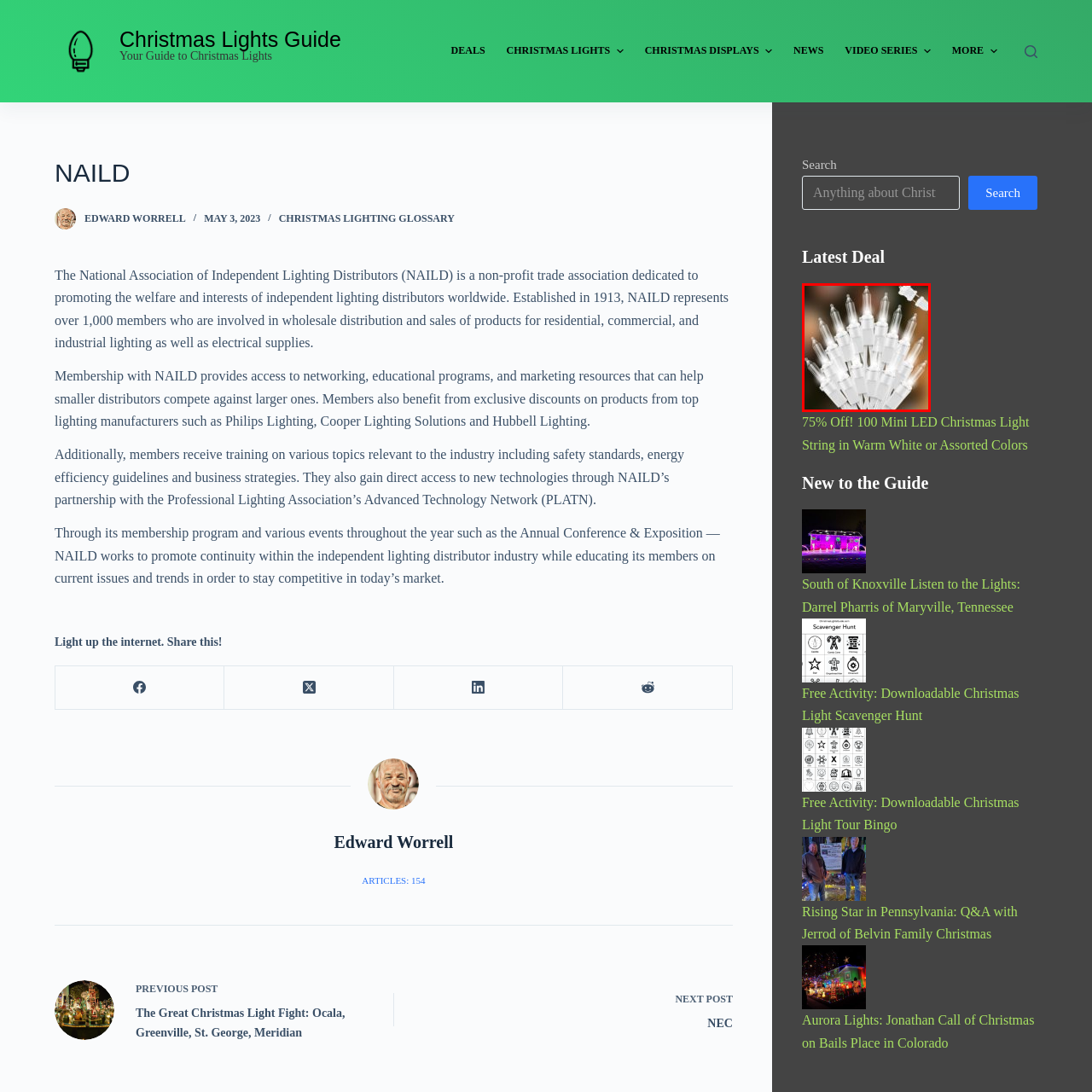Provide a comprehensive description of the image highlighted within the red bounding box.

The image showcases a close-up view of a set of warm white LED Christmas string lights. The lights feature elongated, transparent bulbs that emit a bright glow, giving them an enchanting and festive appearance. The design includes clear plastic sockets connecting each bulb, allowing for easy installation and replacement. The background suggests a soft, colorful bokeh effect, enhancing the holiday spirit. This particular product, noted as a "100-Count 24.7-ft Warm White LED Plug-In Christmas String Lights," is perfect for holiday decorating, providing a warm ambiance for indoor or outdoor settings. This image is part of the featured section for the latest deals on Christmas lighting, highlighting the offerings of the National Association of Independent Lighting Distributors (NAILD).